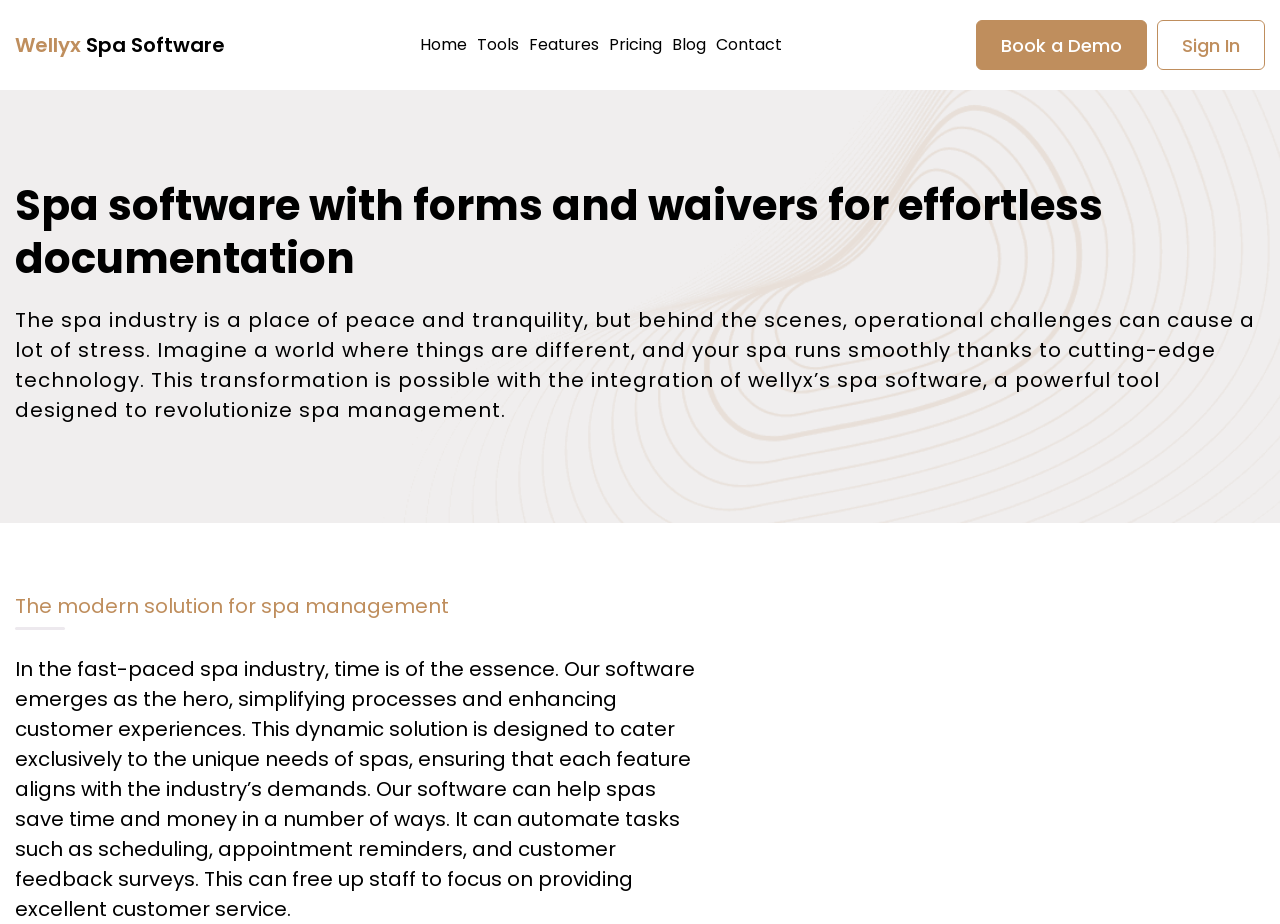Locate the bounding box coordinates of the clickable region to complete the following instruction: "Book a Demo."

[0.762, 0.022, 0.896, 0.076]